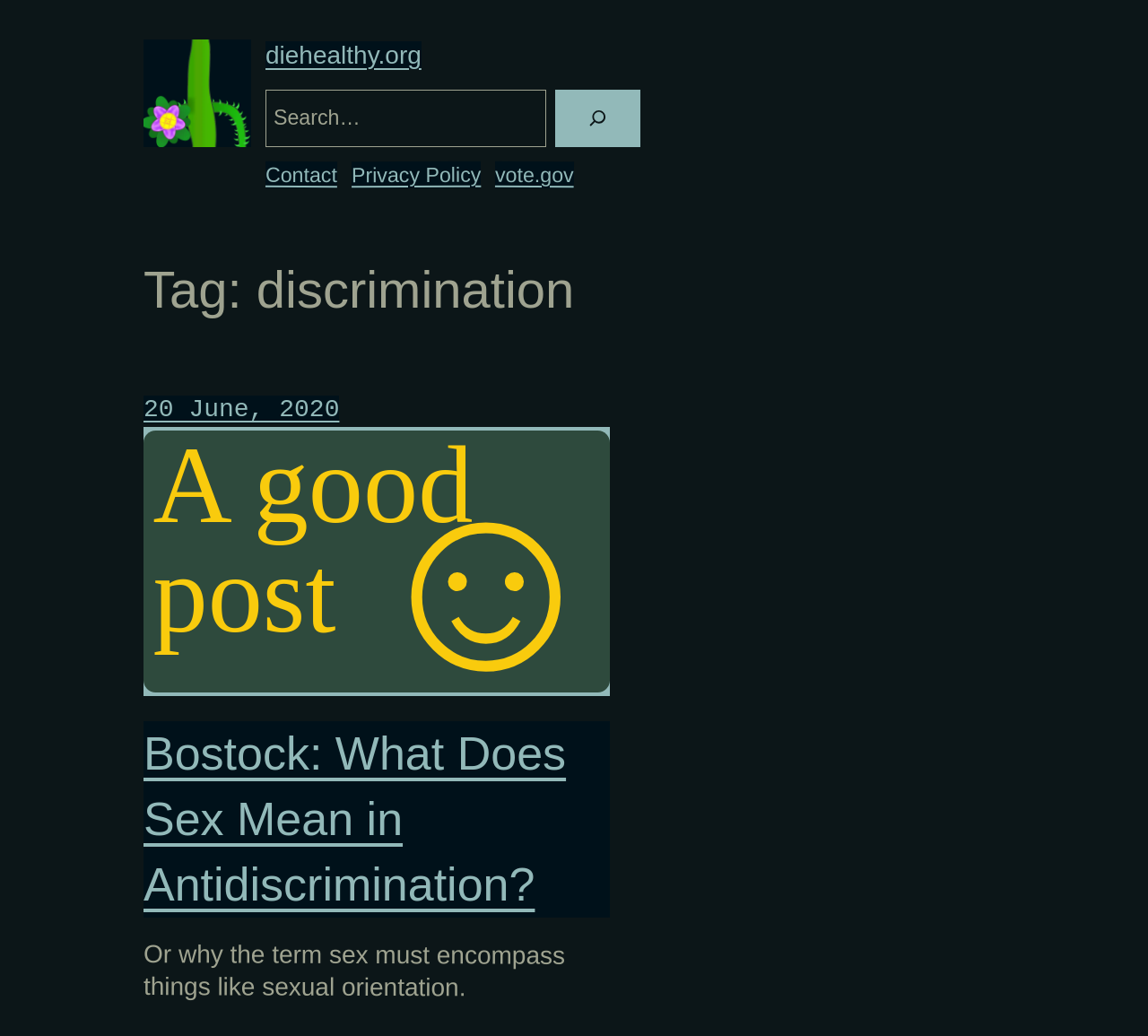Specify the bounding box coordinates of the area to click in order to follow the given instruction: "go to Contact page."

[0.231, 0.156, 0.294, 0.182]